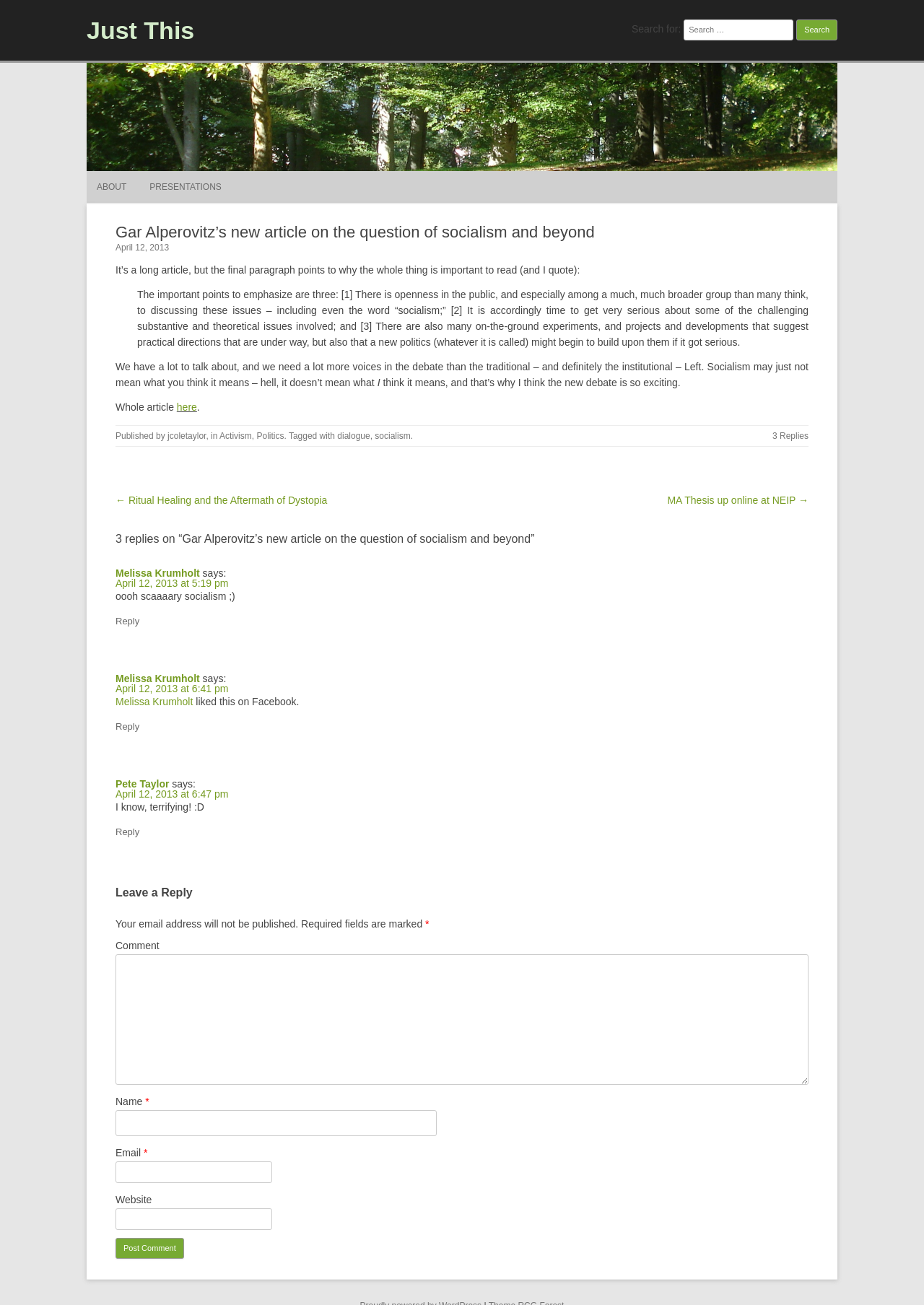Given the element description "alt="Just This"", identify the bounding box of the corresponding UI element.

[0.094, 0.048, 0.906, 0.131]